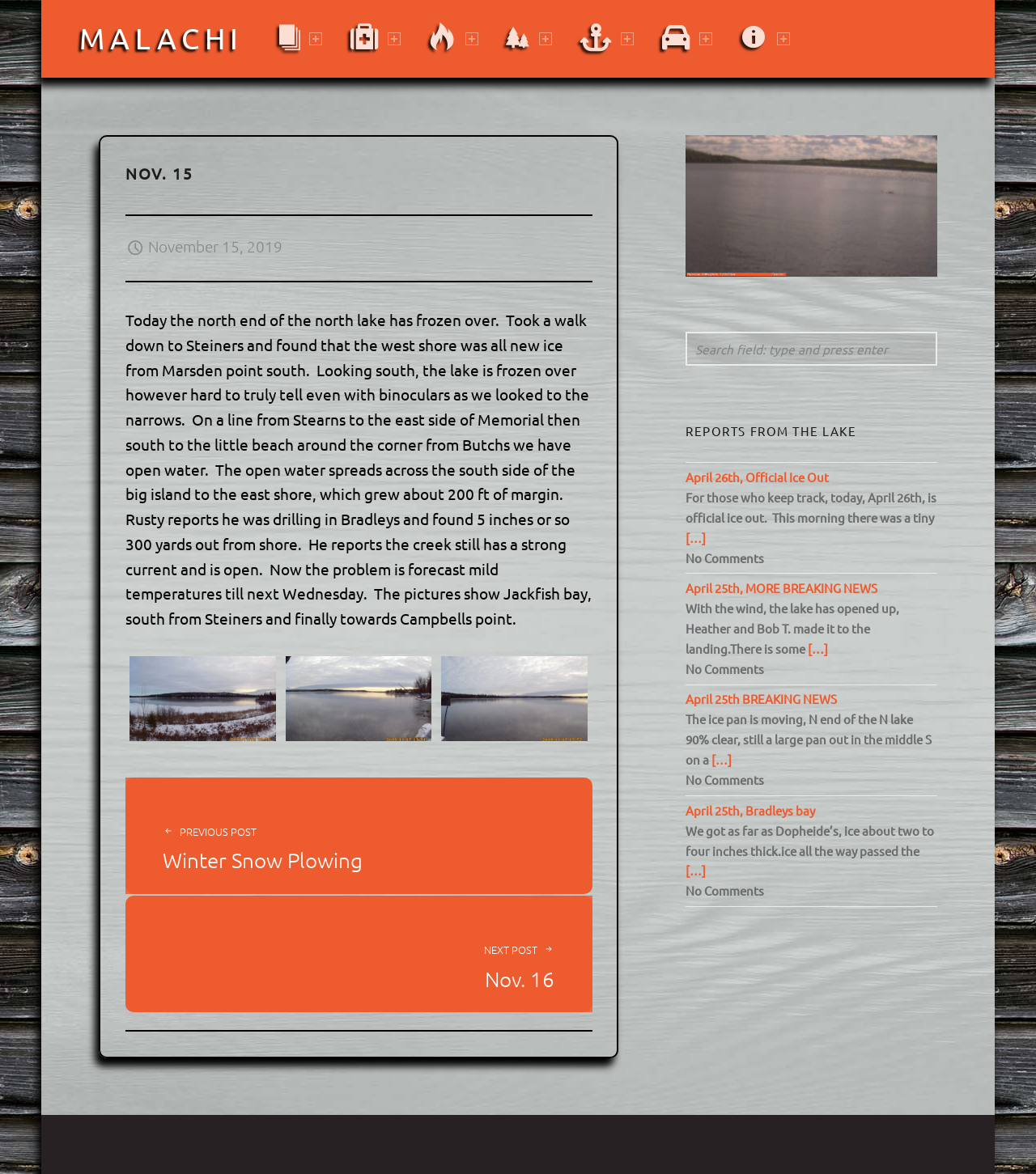Determine the bounding box coordinates for the UI element matching this description: "Land Use".

[0.639, 0.0, 0.687, 0.065]